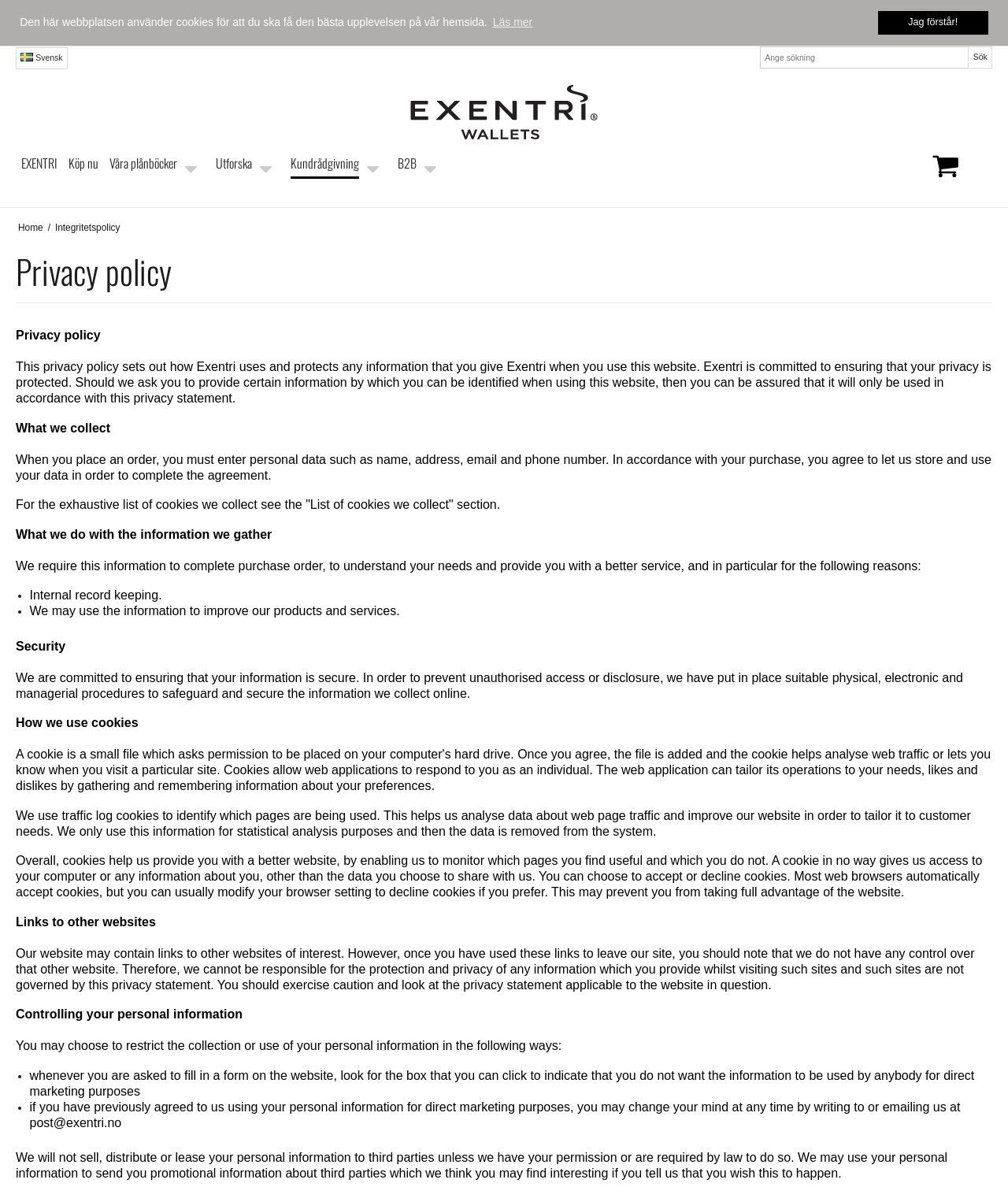Could you please study the image and provide a detailed answer to the question:
What can you do to restrict the collection or use of your personal information?

According to the privacy policy, you can choose to restrict the collection or use of your personal information by not filling in a form on the website, or by indicating that you do not want the information to be used for direct marketing purposes.